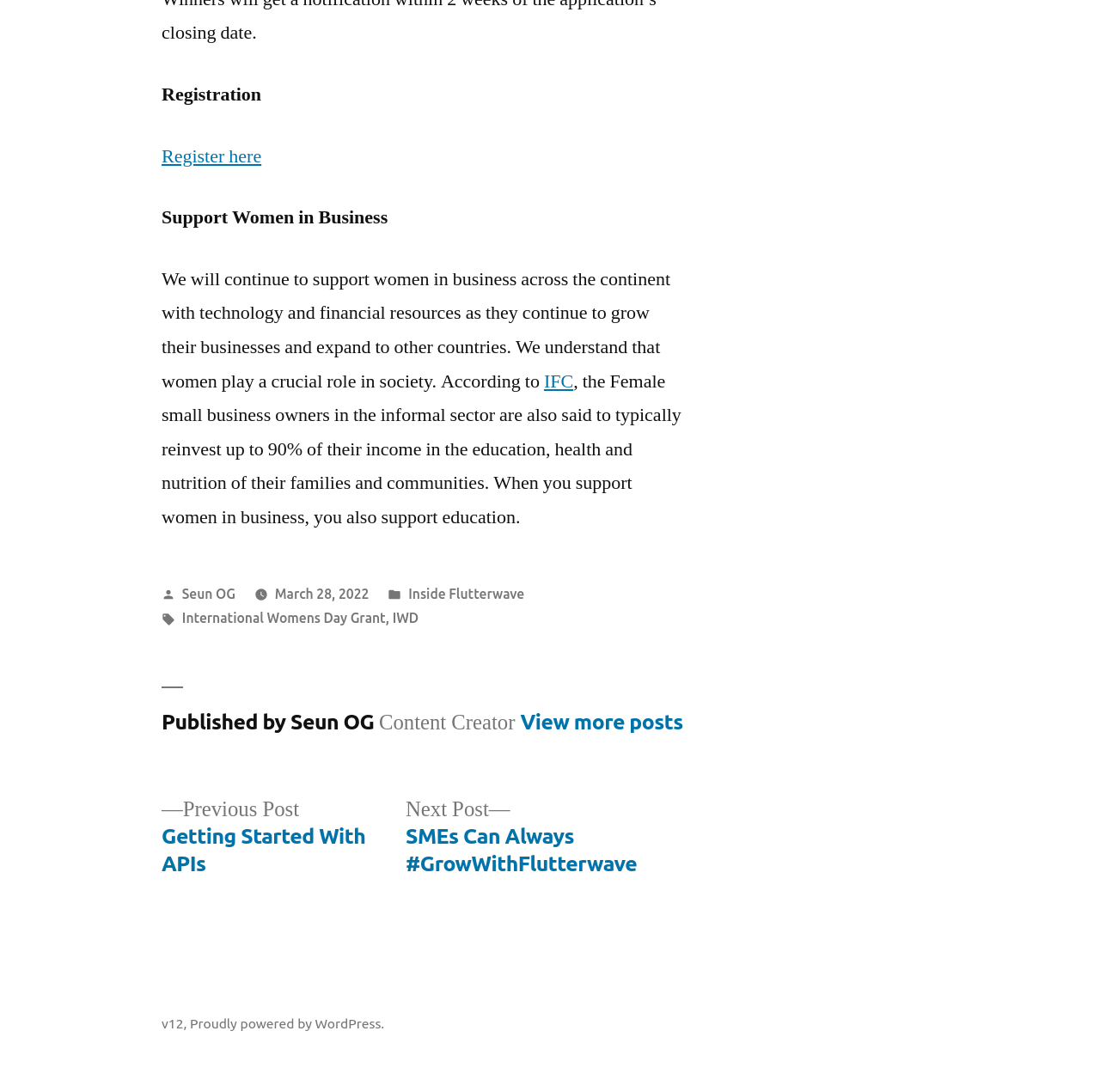Please give the bounding box coordinates of the area that should be clicked to fulfill the following instruction: "Register for the event". The coordinates should be in the format of four float numbers from 0 to 1, i.e., [left, top, right, bottom].

[0.147, 0.132, 0.238, 0.154]